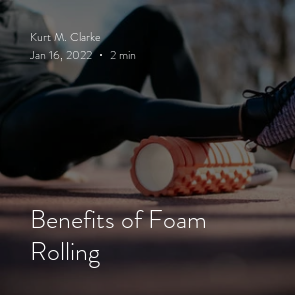Where is the scene likely taking place?
Craft a detailed and extensive response to the question.

The background of the image hints at an outdoor setting, perhaps in a park or gym, signifying a commitment to wellness and physical activity.